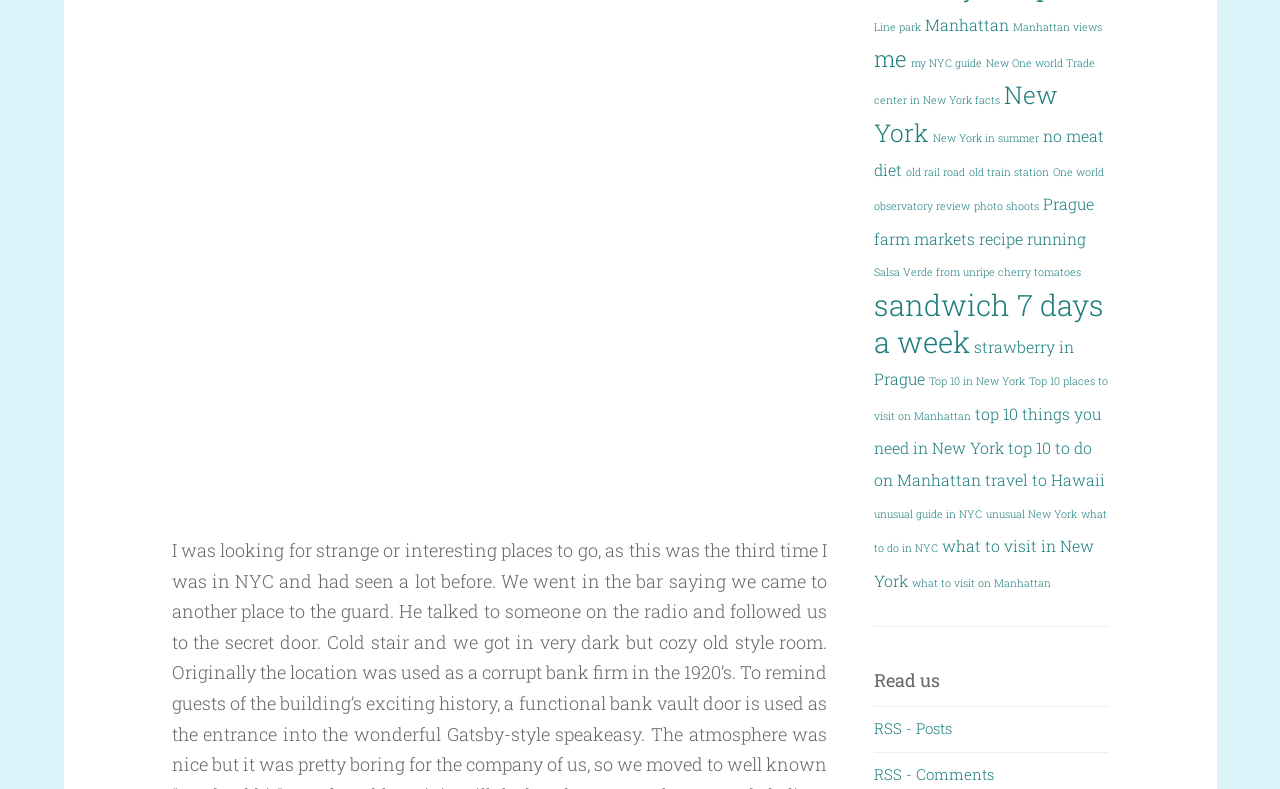How many links are related to food?
Based on the image content, provide your answer in one word or a short phrase.

5